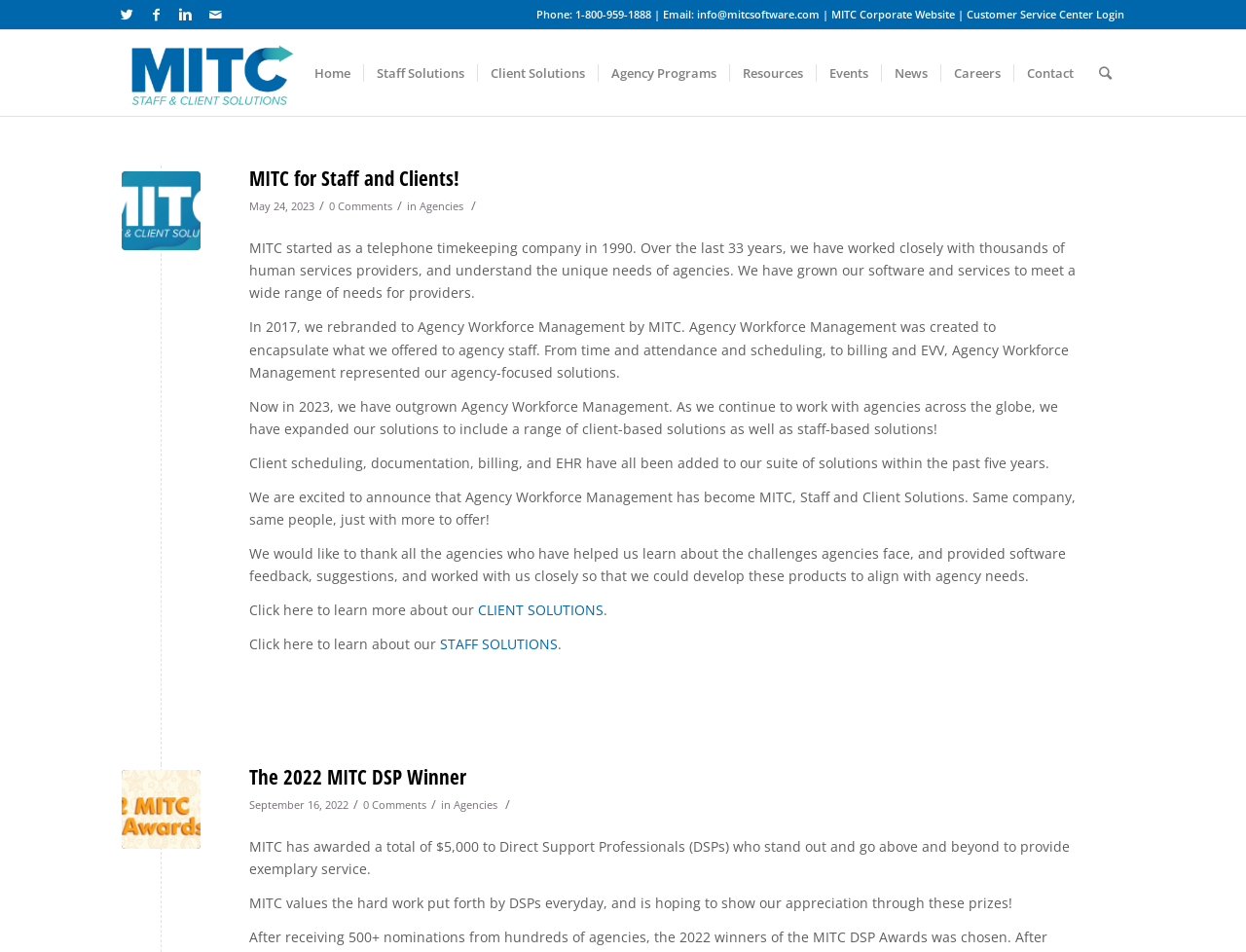Identify the bounding box coordinates for the region to click in order to carry out this instruction: "View the 'NATIONAL NEWS' section". Provide the coordinates using four float numbers between 0 and 1, formatted as [left, top, right, bottom].

None